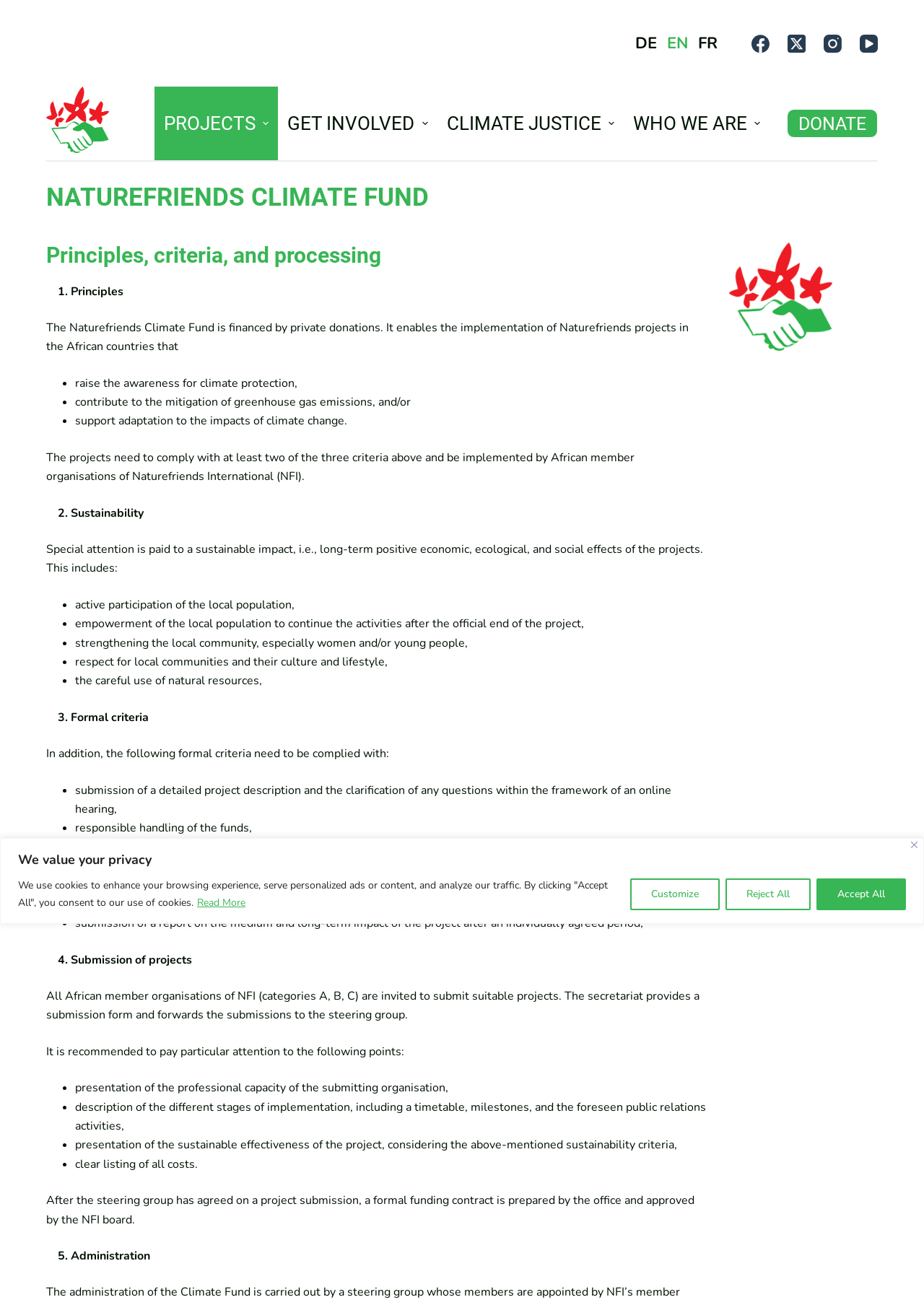What is the expected outcome of the projects?
Refer to the image and give a detailed answer to the query.

The expected outcome of the projects supported by the Naturefriends Climate Fund is to have long-term positive economic, ecological, and social effects, including active participation of the local population, empowerment of the local population, strengthening the local community, respect for local communities and their culture and lifestyle, and careful use of natural resources.